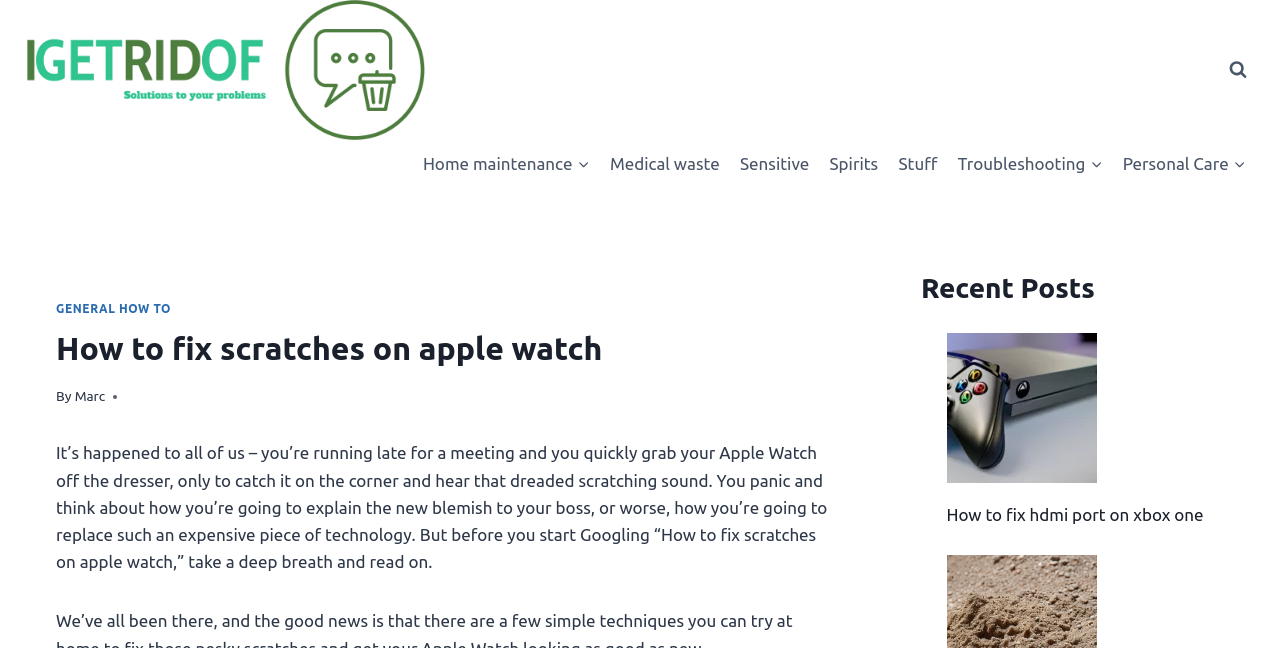Can you identify the bounding box coordinates of the clickable region needed to carry out this instruction: 'Learn how to fix hdmi port on xbox one'? The coordinates should be four float numbers within the range of 0 to 1, stated as [left, top, right, bottom].

[0.739, 0.514, 0.857, 0.746]